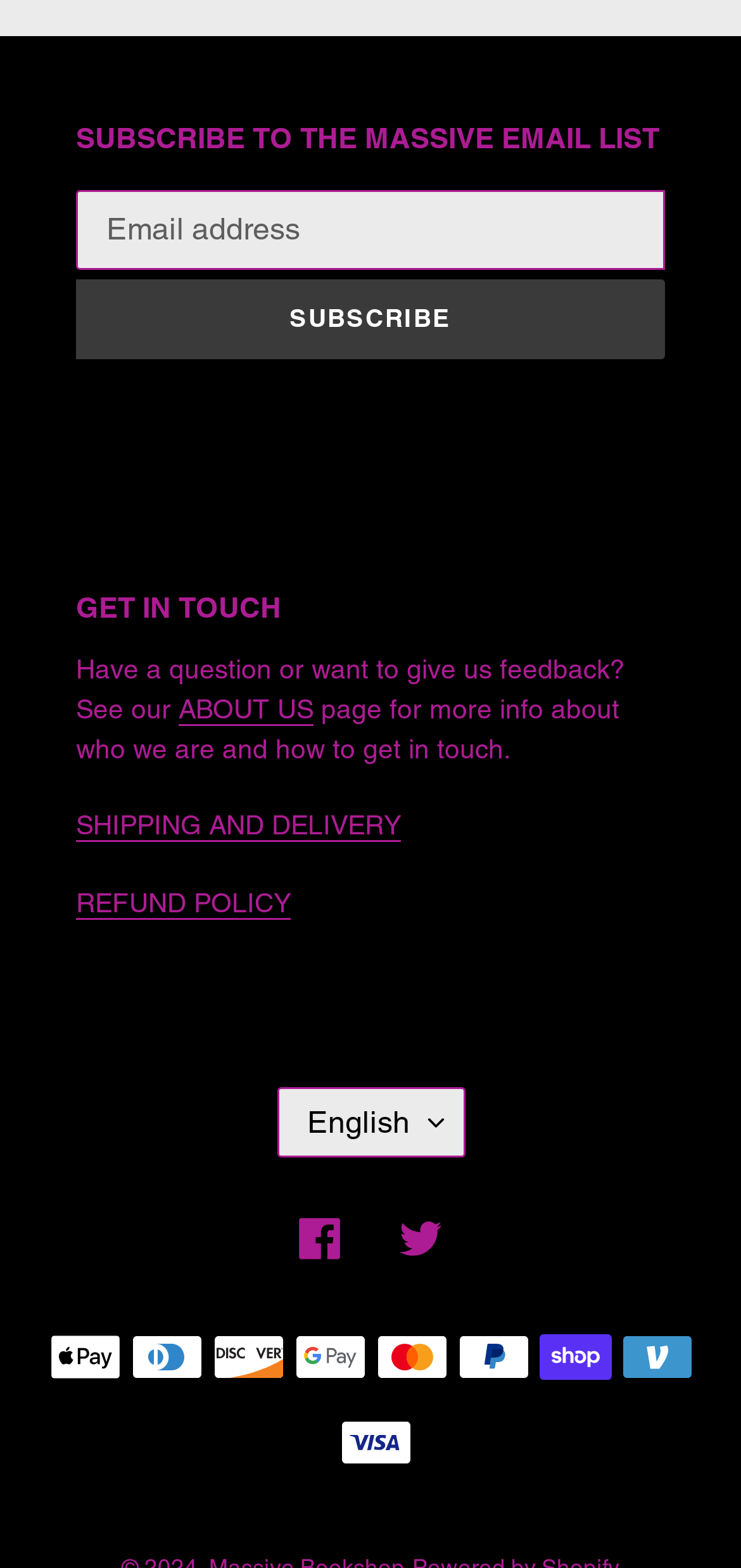What is the language currently selected?
Respond to the question with a single word or phrase according to the image.

English